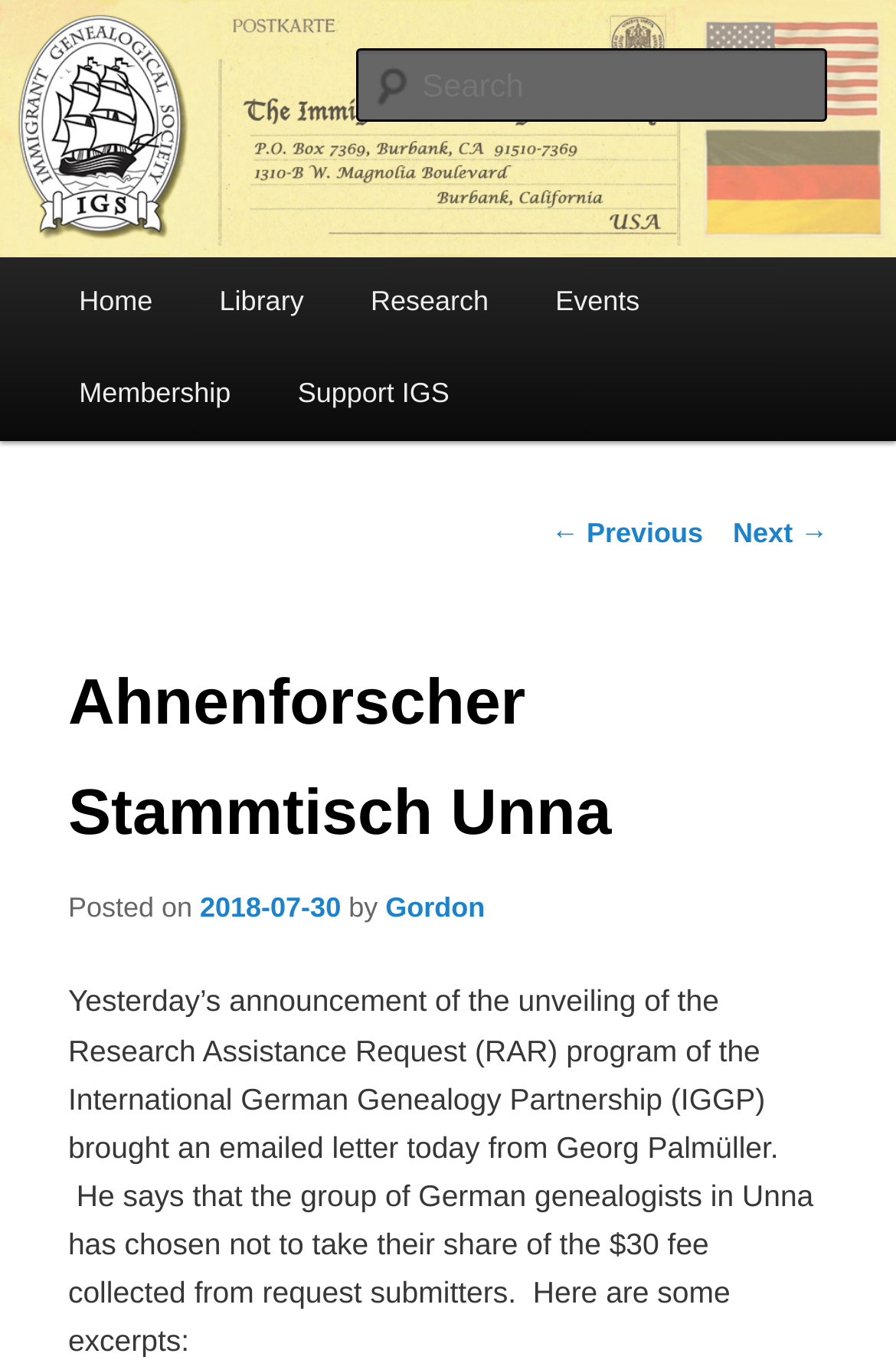Reply to the question with a single word or phrase:
What are the main menu items?

Home, Library, Research, Events, Membership, Support IGS